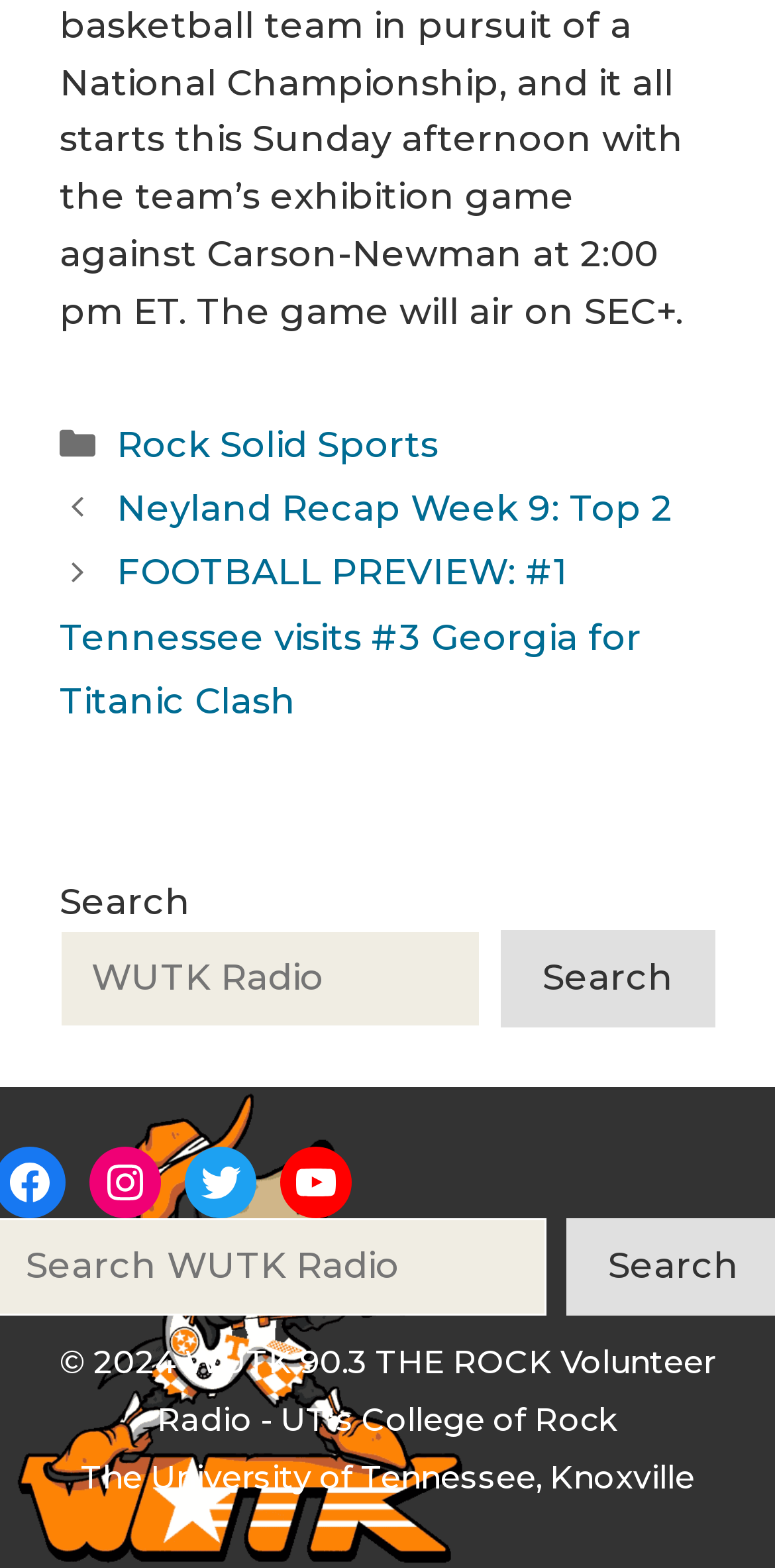Identify the bounding box coordinates of the section that should be clicked to achieve the task described: "Visit Rock Solid Sports".

[0.151, 0.27, 0.566, 0.297]